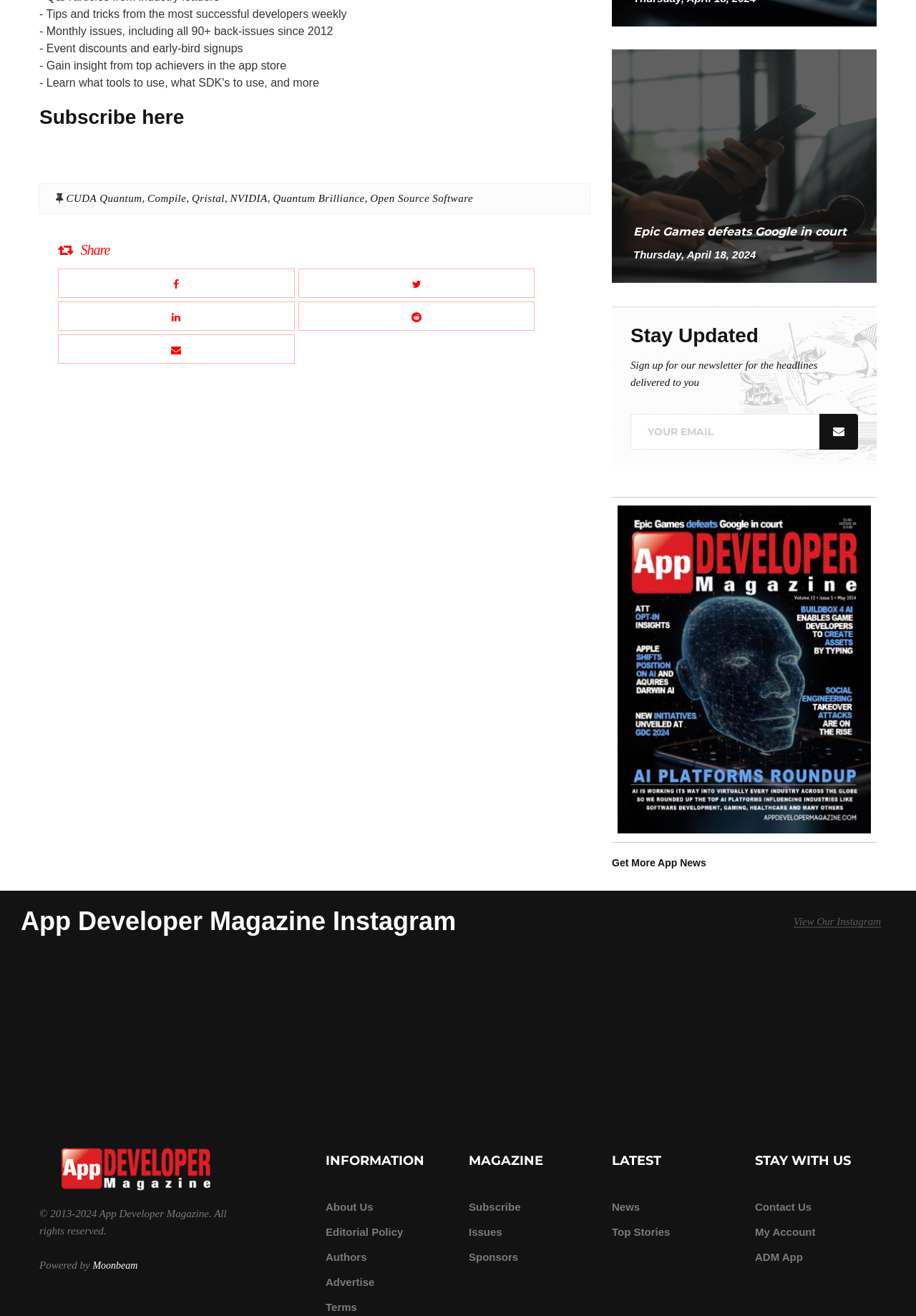Determine the bounding box coordinates of the area to click in order to meet this instruction: "Click on the How to buy link".

None